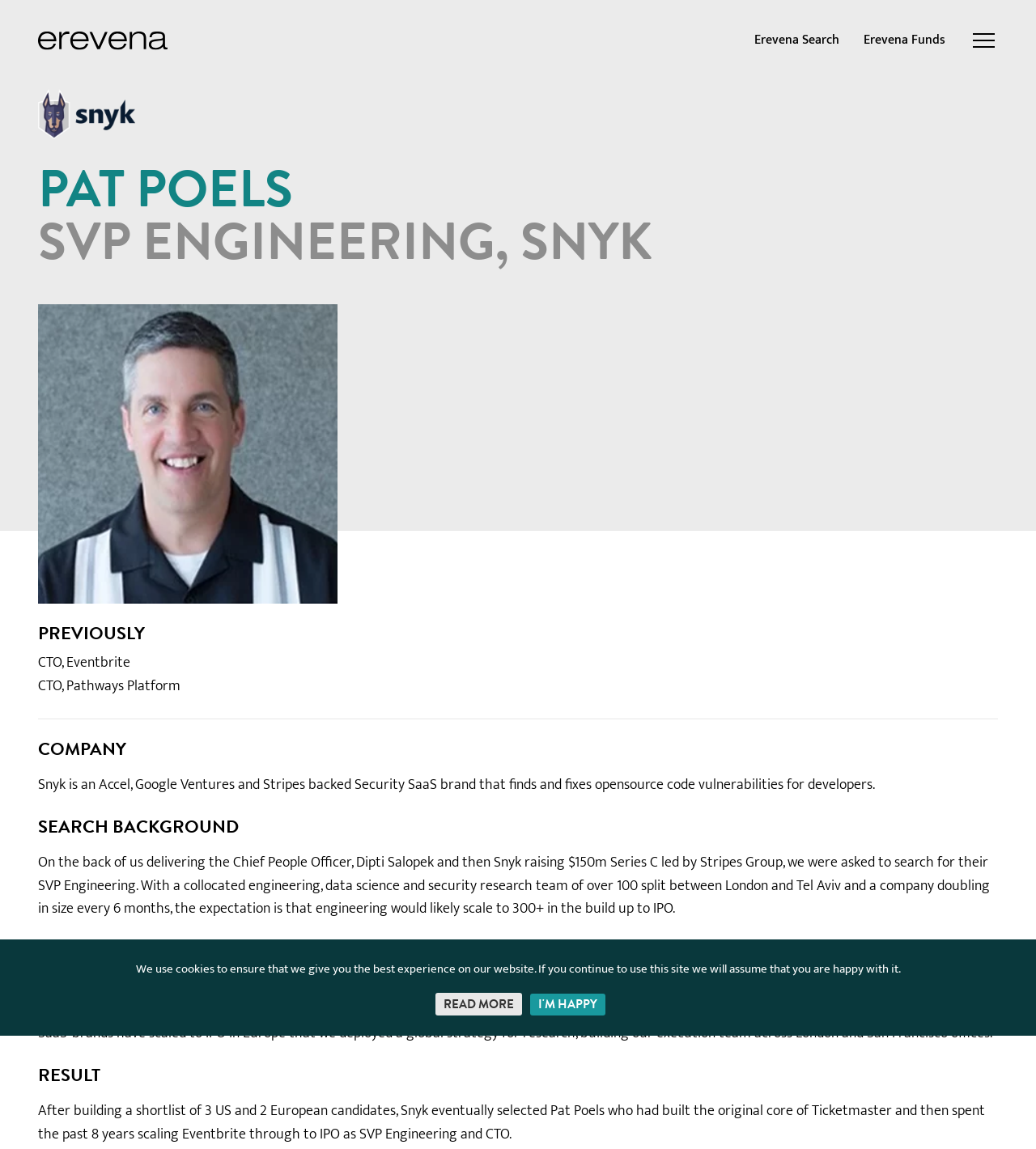Given the description "Link to the homepage", provide the bounding box coordinates of the corresponding UI element.

[0.037, 0.007, 0.162, 0.063]